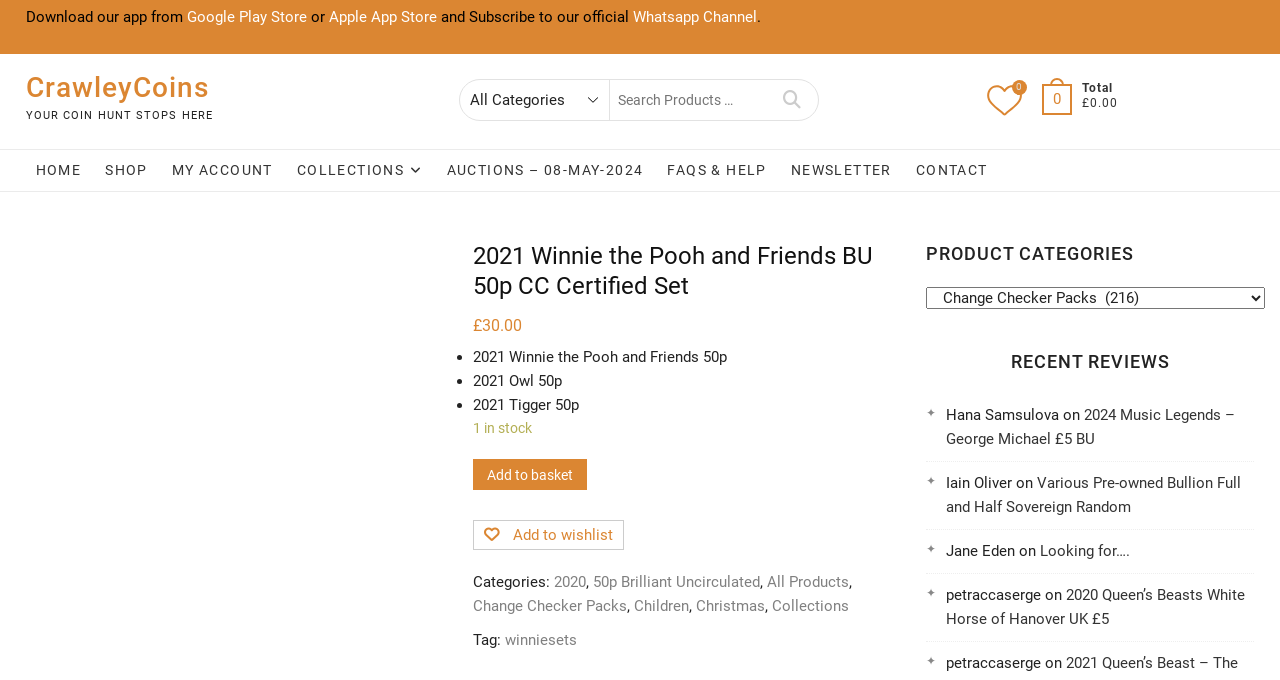Identify the bounding box coordinates for the region to click in order to carry out this instruction: "Download the app from Google Play Store". Provide the coordinates using four float numbers between 0 and 1, formatted as [left, top, right, bottom].

[0.146, 0.012, 0.24, 0.038]